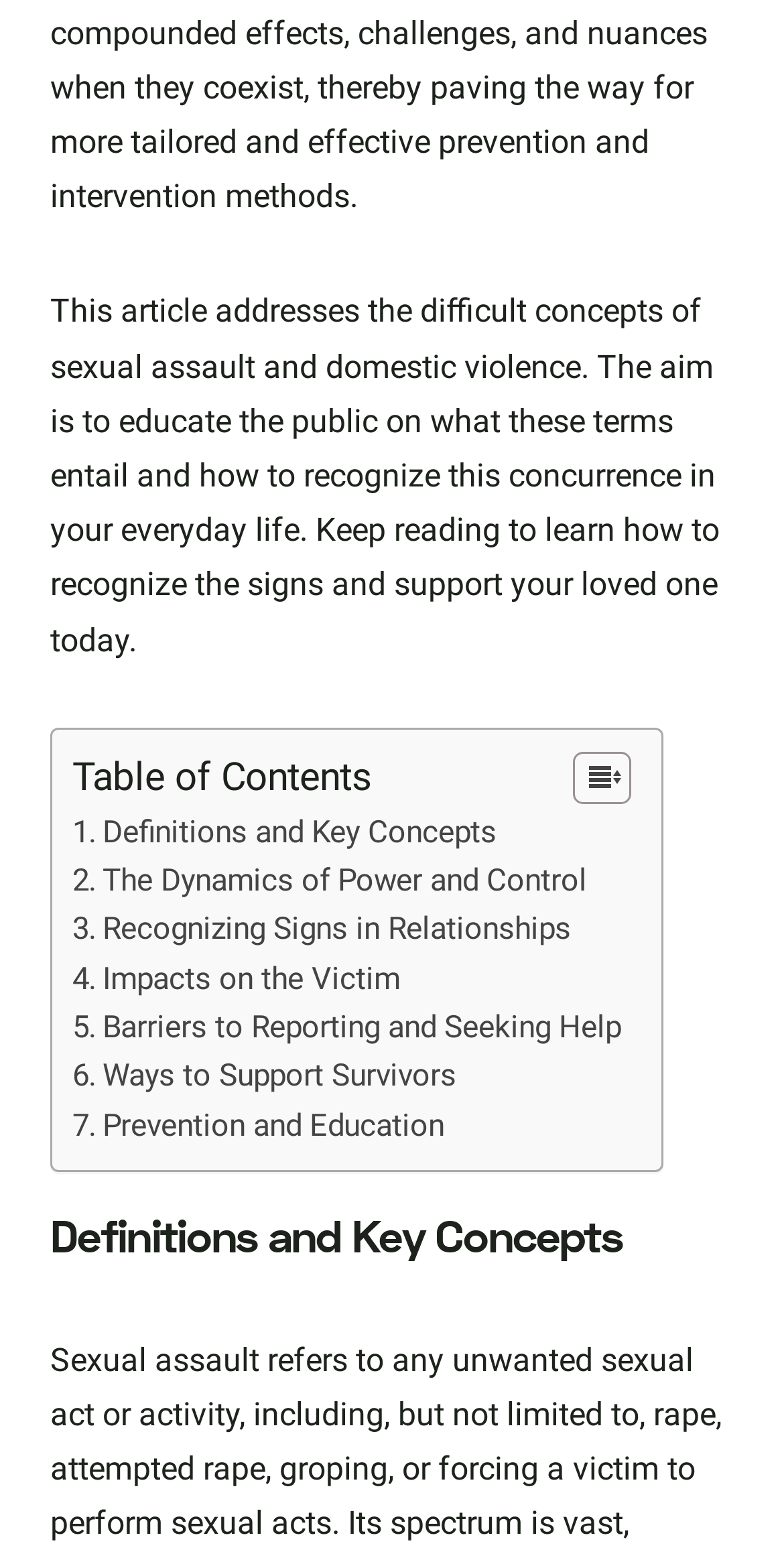Pinpoint the bounding box coordinates of the area that should be clicked to complete the following instruction: "View 'Prevention and Education'". The coordinates must be given as four float numbers between 0 and 1, i.e., [left, top, right, bottom].

[0.131, 0.707, 0.567, 0.73]